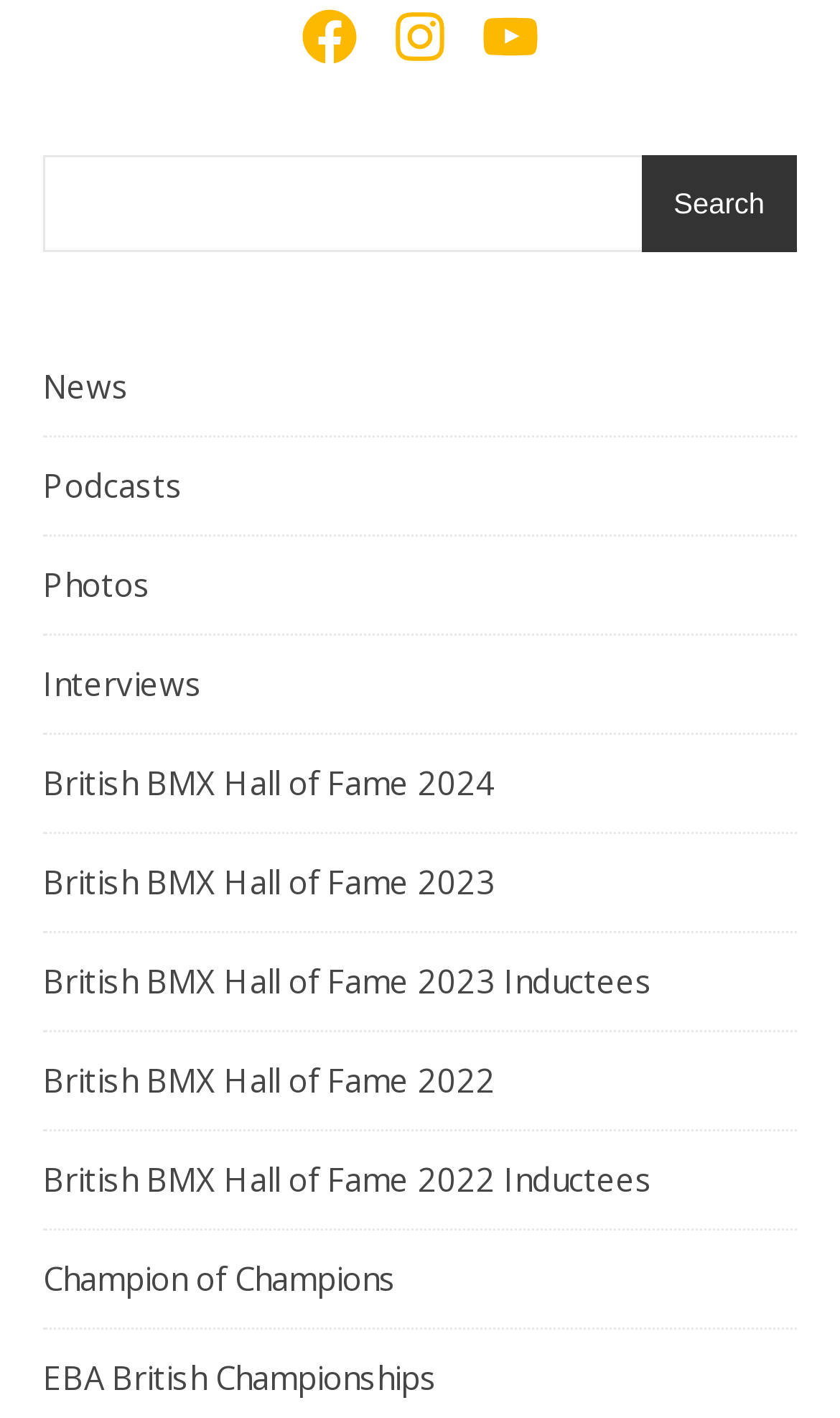How many links are there to Hall of Fame pages?
Using the information from the image, provide a comprehensive answer to the question.

There are four links to Hall of Fame pages, specifically 'British BMX Hall of Fame 2024', 'British BMX Hall of Fame 2023', 'British BMX Hall of Fame 2022', and 'British BMX Hall of Fame 2023 Inductees'.